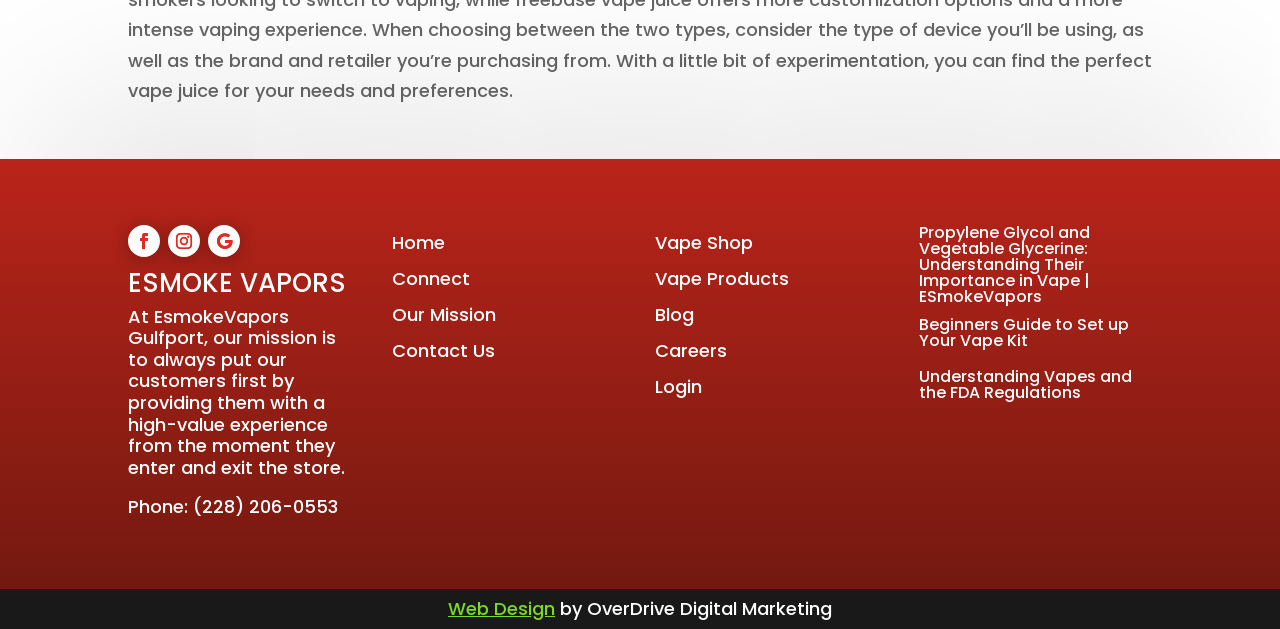How many articles are on the webpage?
Utilize the information in the image to give a detailed answer to the question.

There are three article elements on the webpage, each containing a heading and a link. They are located on the right side of the webpage.